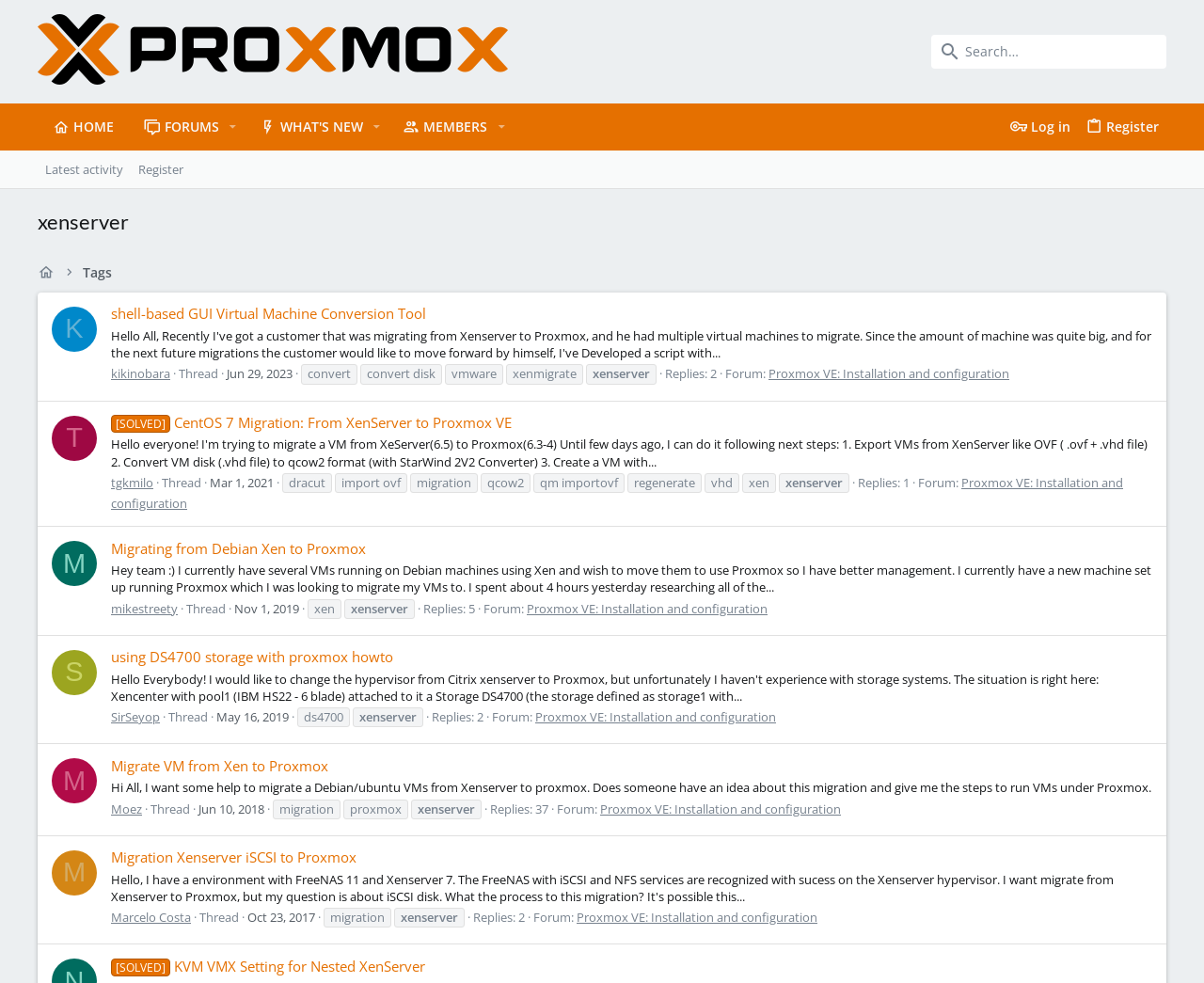Create a detailed narrative of the webpage’s visual and textual elements.

The webpage is a forum discussion page focused on Proxmox Support, specifically related to xenserver. At the top, there is a navigation bar with links to "HOME", "FORUMS", "WHAT'S NEW", "MEMBERS", and a search textbox. On the right side of the navigation bar, there are links to "Log in" and "Register".

Below the navigation bar, there is a heading "xenserver" followed by a list of discussion threads. Each thread consists of a heading, a link to the thread, and some metadata such as the author, the time posted, and the number of replies. The threads are listed in a vertical column, with the most recent threads at the top.

The threads themselves contain a mix of text and links. Some threads have images associated with them, which are displayed as small icons next to the thread heading. The text within the threads appears to be a mix of questions, answers, and discussions related to xenserver and Proxmox.

There are a total of 4 threads visible on the page, each with its own heading and metadata. The threads are spaced out vertically, with some empty space between each thread. The overall layout is clean and easy to read, with clear headings and concise text.